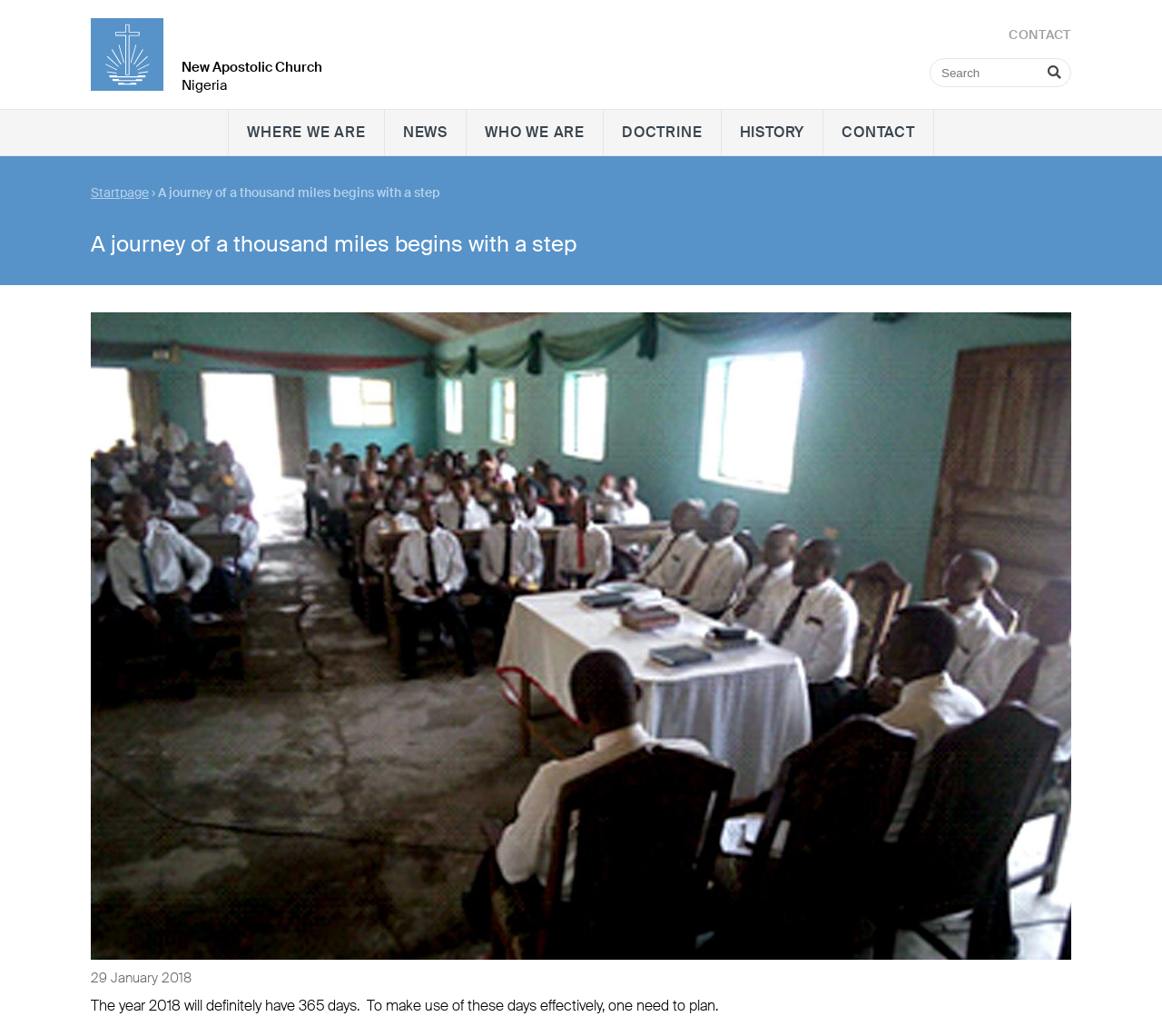Find and indicate the bounding box coordinates of the region you should select to follow the given instruction: "Click the NAC Logo".

[0.078, 0.018, 0.141, 0.094]